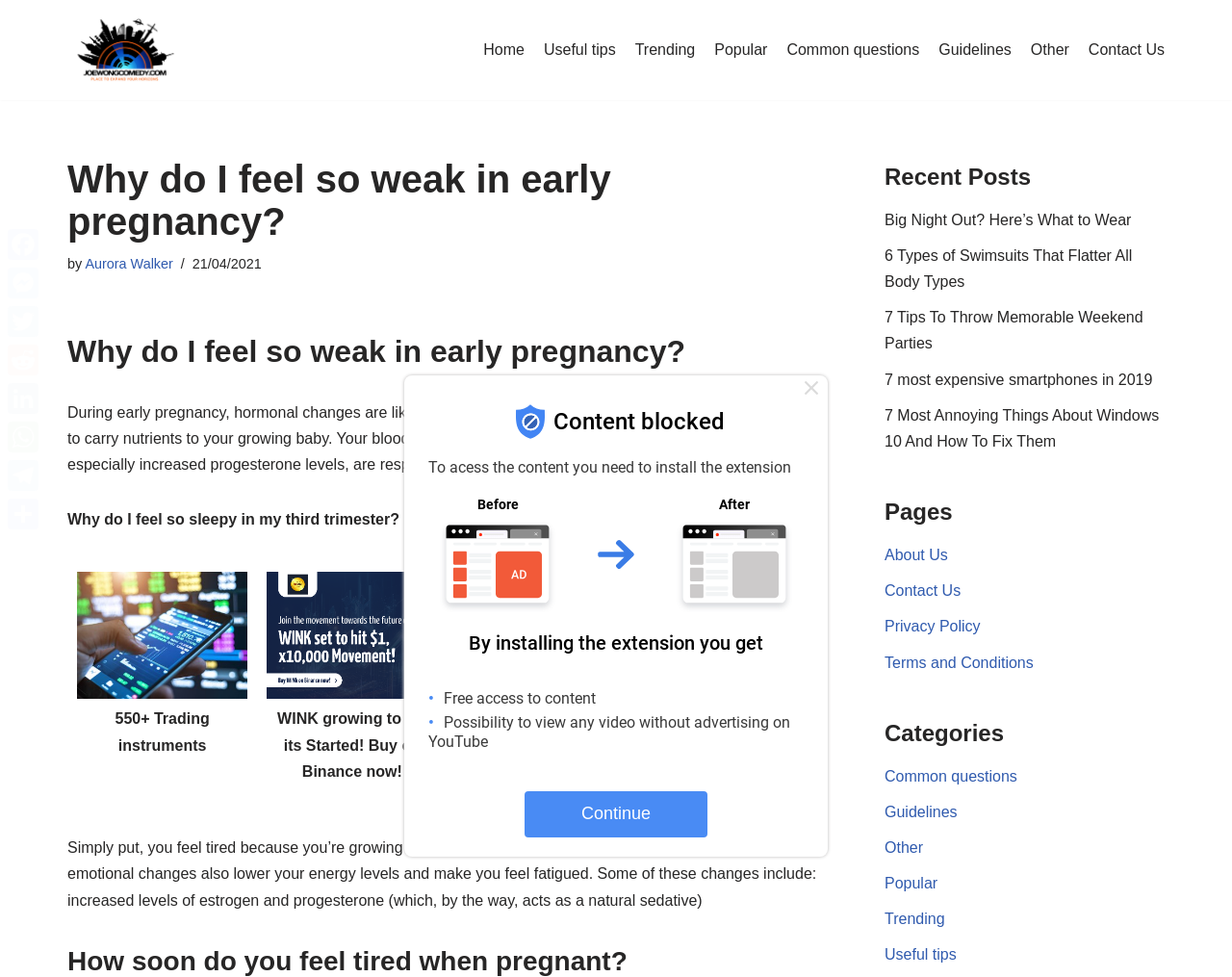Provide your answer to the question using just one word or phrase: How many recent posts are listed?

5